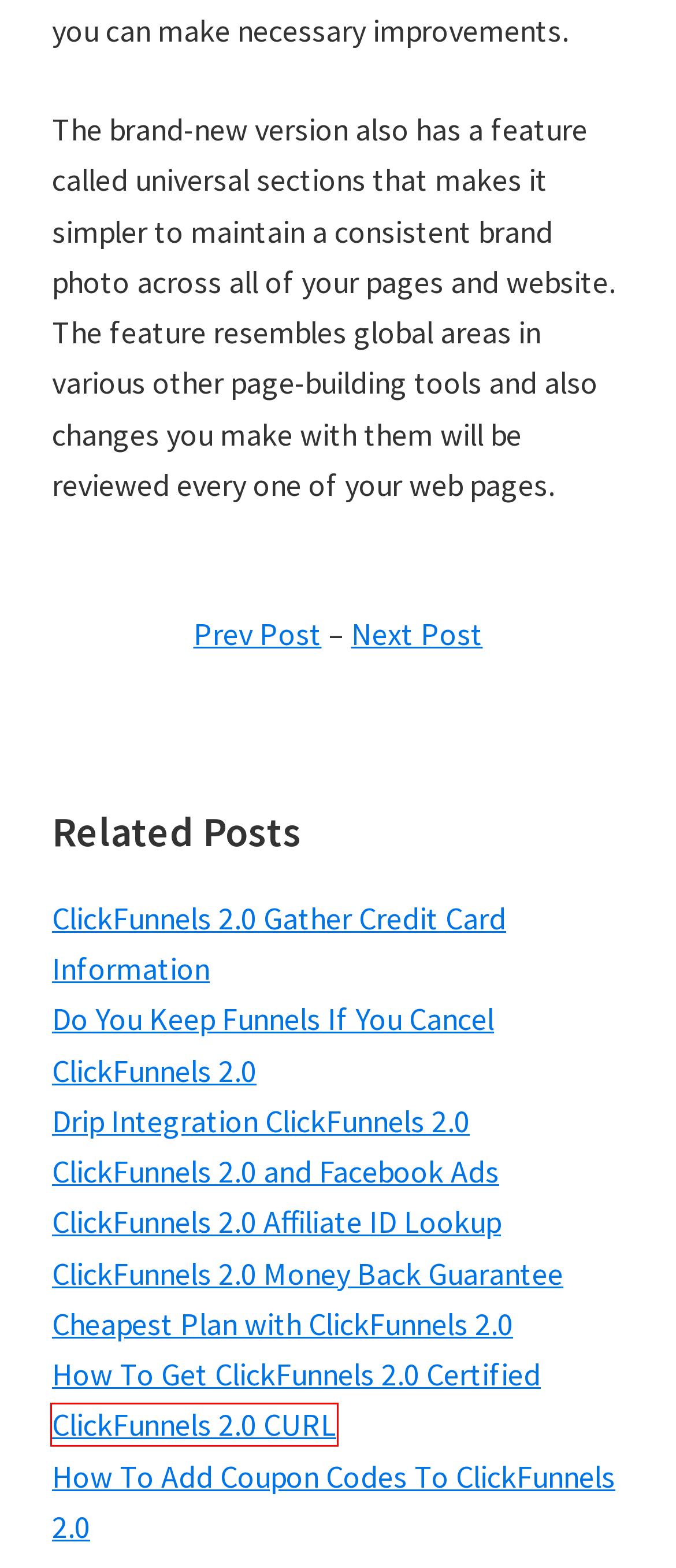Examine the screenshot of the webpage, which includes a red bounding box around an element. Choose the best matching webpage description for the page that will be displayed after clicking the element inside the red bounding box. Here are the candidates:
A. ClickFunnels 2.0 Money Back Guarantee – Everything You Need To Know
B. ClickFunnels 2.0 Affiliate ID Lookup – Everything You Need To Know
C. How To Get ClickFunnels 2.0 Certified – Everything You Need To Know
D. Drip Integration ClickFunnels 2.0 – Everything You Need To Know
E. Do You Keep Funnels If You Cancel ClickFunnels 2.0 – Everything You Need To Know
F. Connect ClickFunnels 2.0 To Shopify – Everything You Need To Know
G. ClickFunnels 2.0 CURL – Everything You Need To Know
H. ClickFunnels 2.0 and Facebook Ads – Everything You Need To Know

G